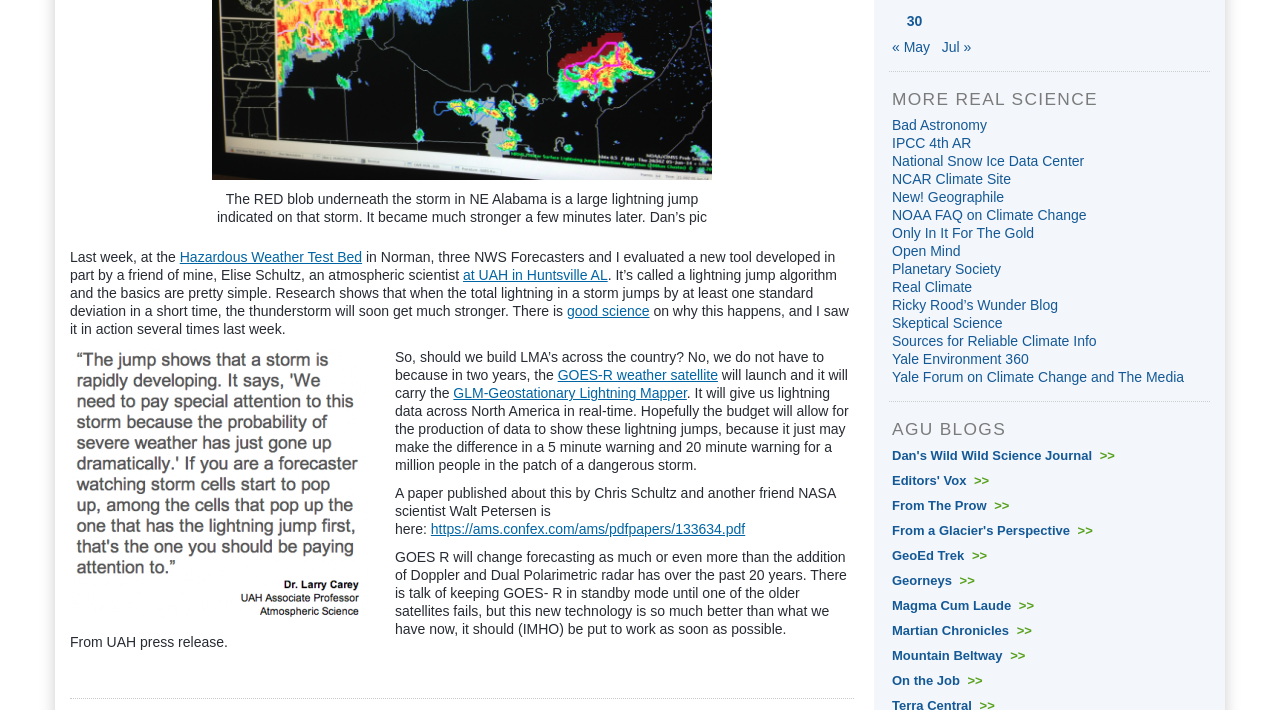Given the webpage screenshot, identify the bounding box of the UI element that matches this description: "From The Prow >>".

[0.697, 0.828, 0.789, 0.849]